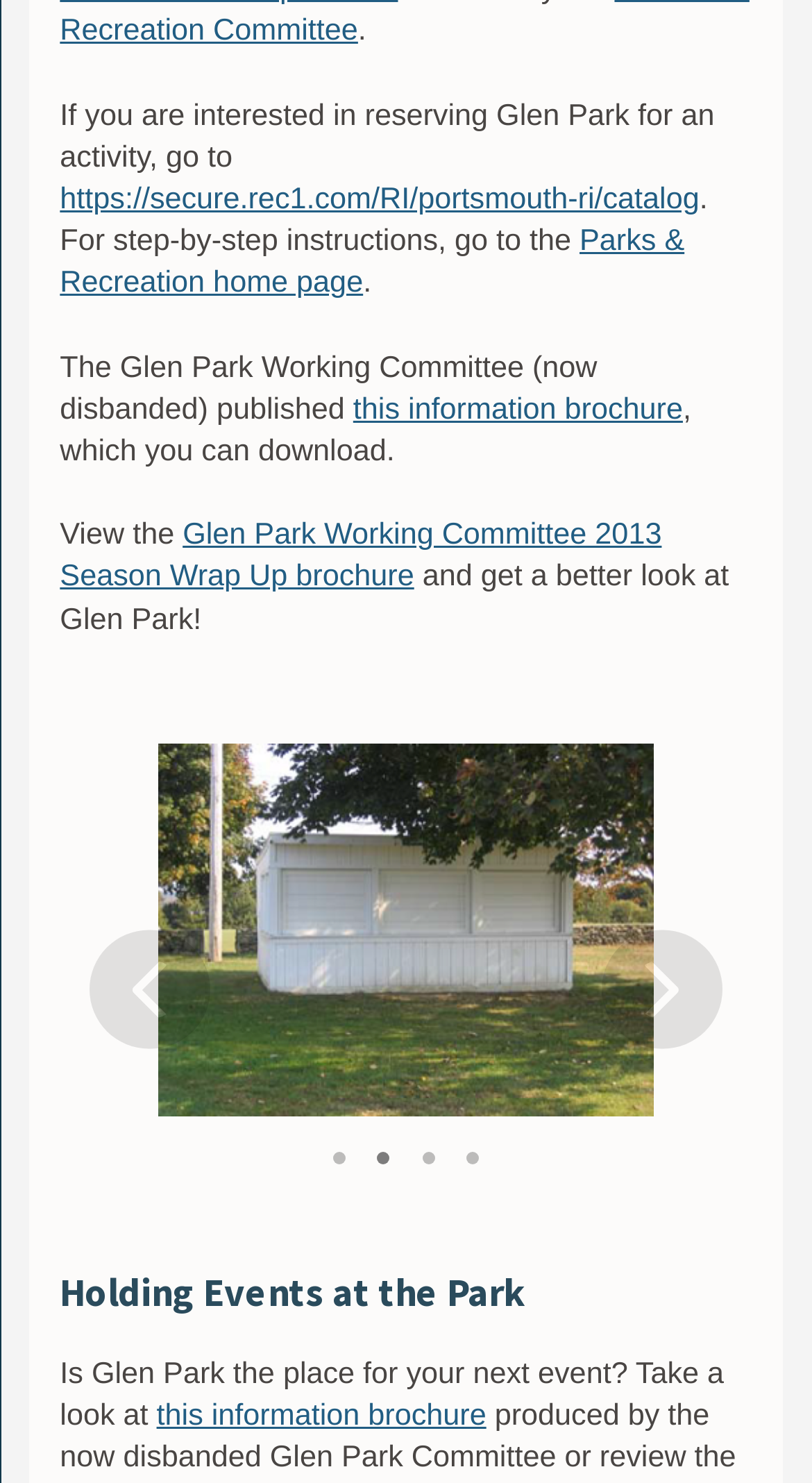Specify the bounding box coordinates of the element's region that should be clicked to achieve the following instruction: "go to the Parks & Recreation home page". The bounding box coordinates consist of four float numbers between 0 and 1, in the format [left, top, right, bottom].

[0.074, 0.152, 0.843, 0.203]